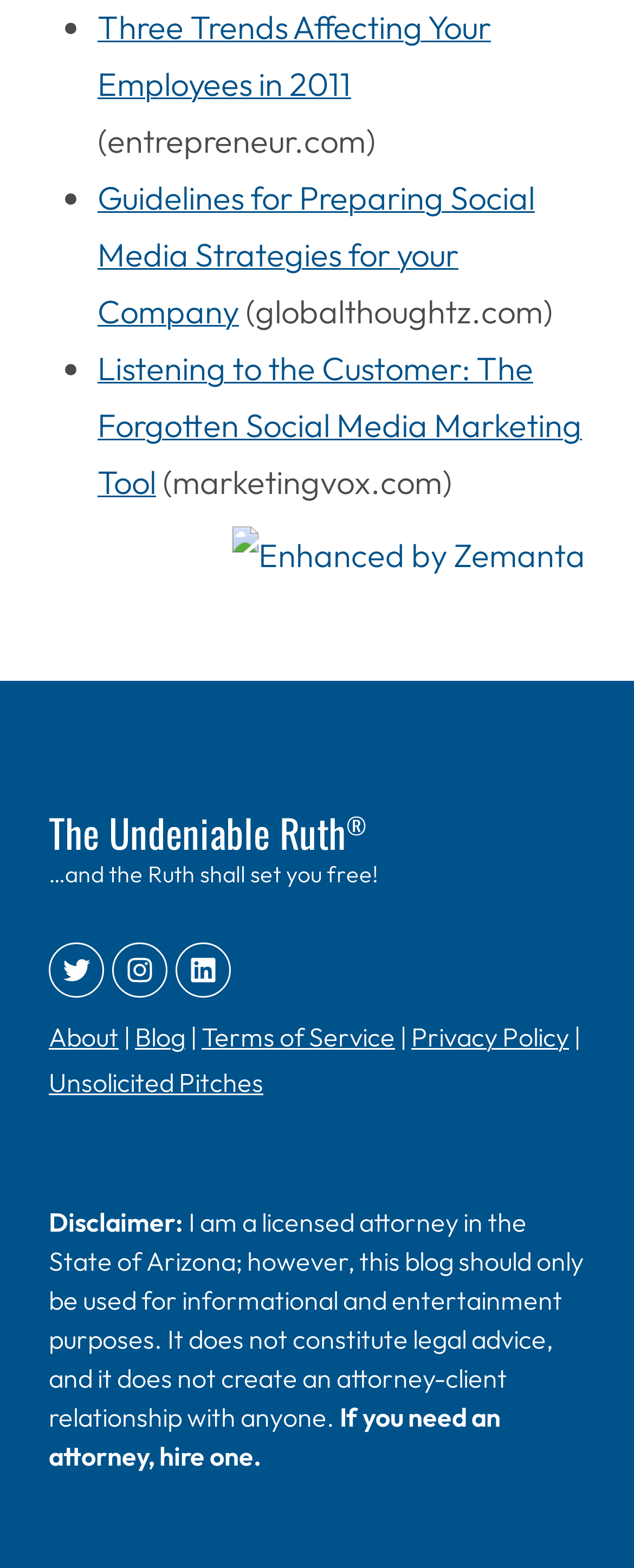Determine the bounding box coordinates for the UI element with the following description: "Nextdoor.com". The coordinates should be four float numbers between 0 and 1, represented as [left, top, right, bottom].

None